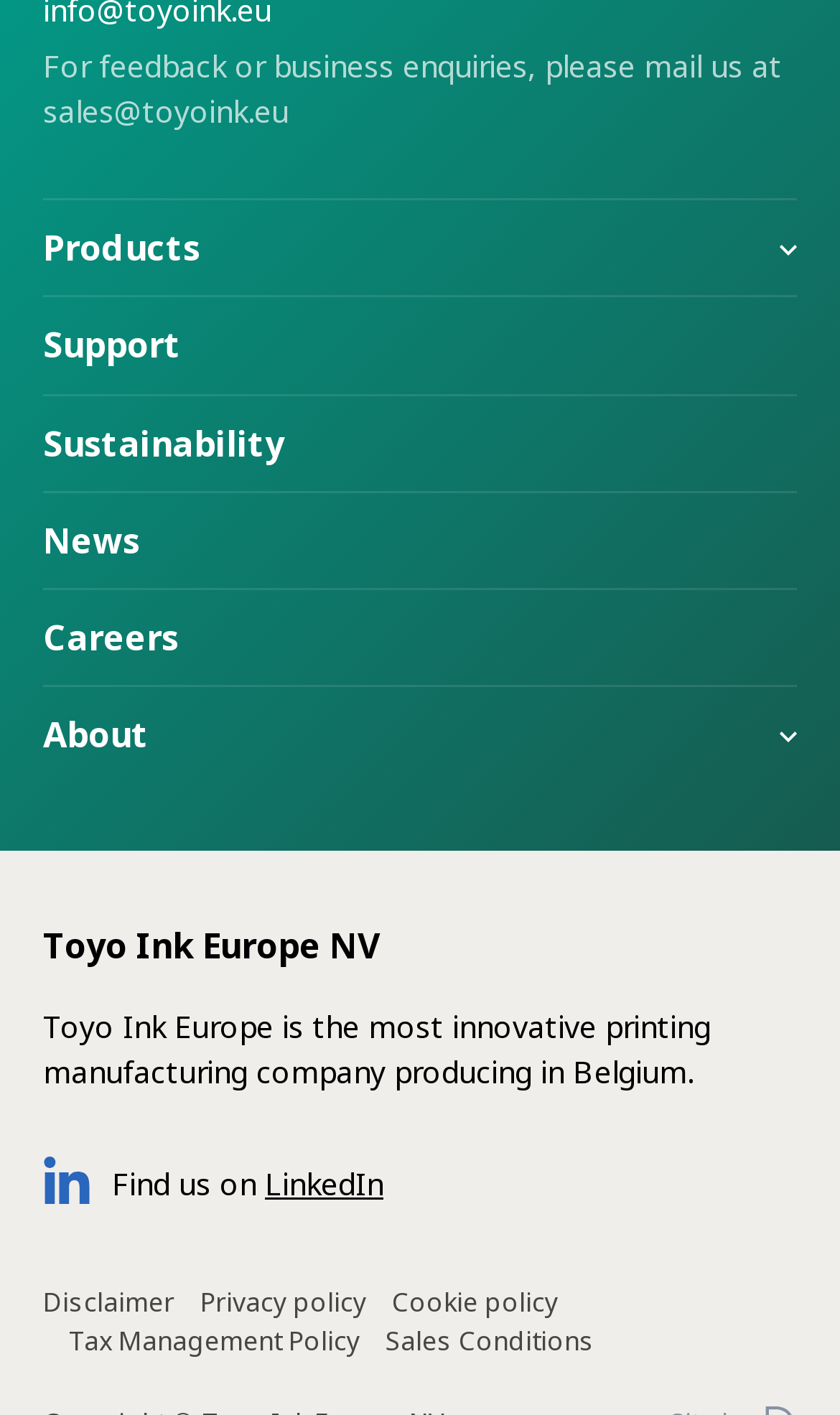Identify the bounding box coordinates of the specific part of the webpage to click to complete this instruction: "Go to the Products page".

[0.051, 0.142, 0.949, 0.209]